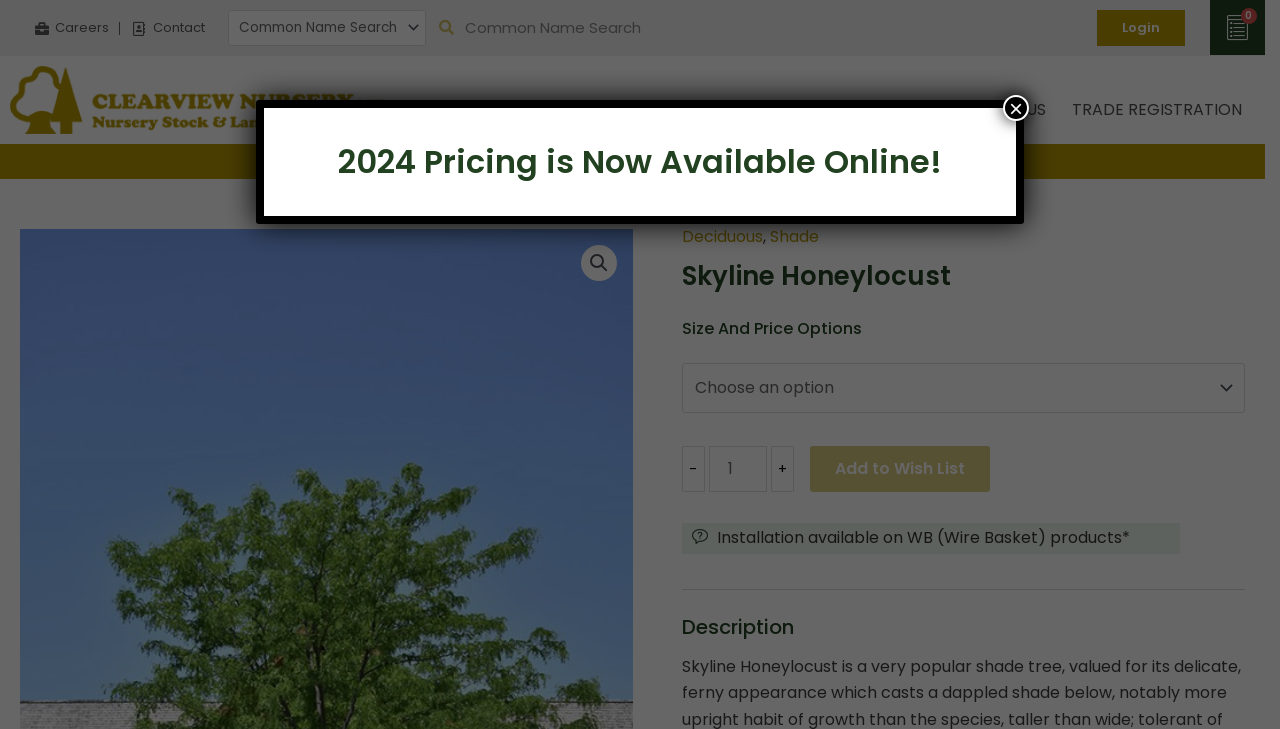What is the category of the product?
Analyze the image and provide a thorough answer to the question.

I found link elements with the text 'Deciduous' and 'Shade', which are likely to be categories or characteristics of the product. These elements are located near the product description, supporting the conclusion that they are categories of the product.